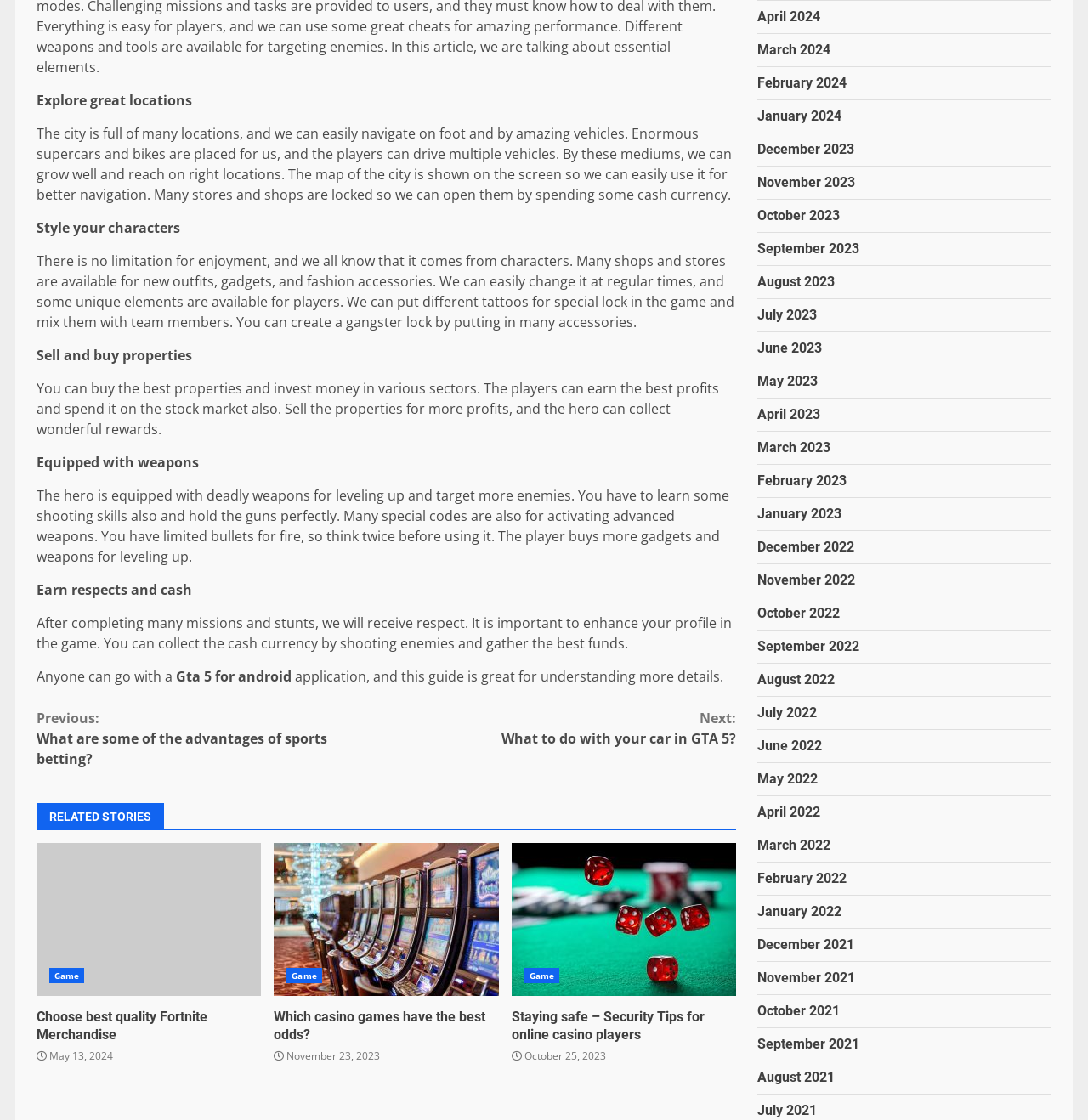Find the bounding box coordinates for the HTML element described in this sentence: "August 2021". Provide the coordinates as four float numbers between 0 and 1, in the format [left, top, right, bottom].

[0.696, 0.955, 0.767, 0.969]